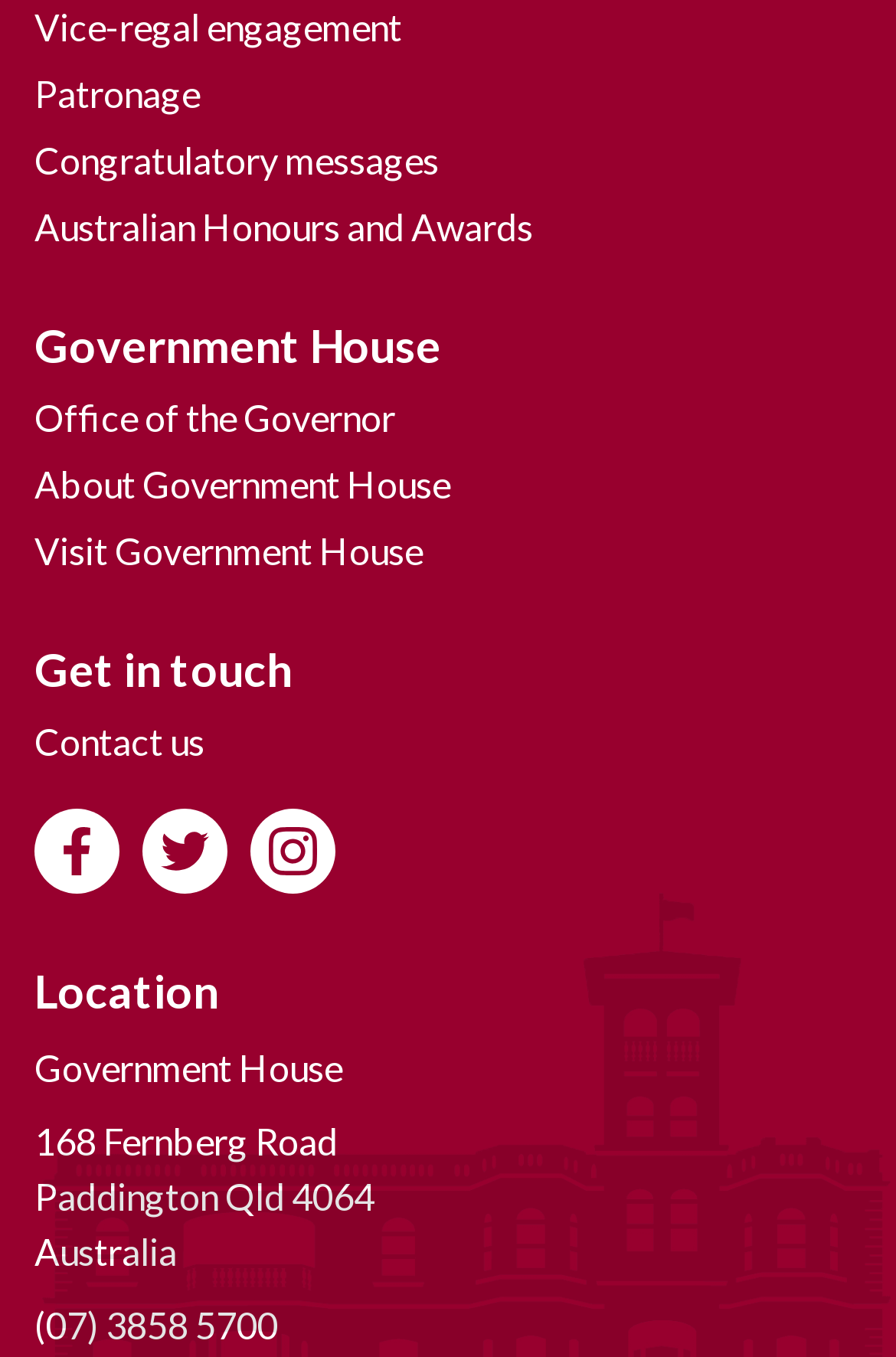Find the bounding box coordinates of the area that needs to be clicked in order to achieve the following instruction: "Login to reply to a thread". The coordinates should be specified as four float numbers between 0 and 1, i.e., [left, top, right, bottom].

None